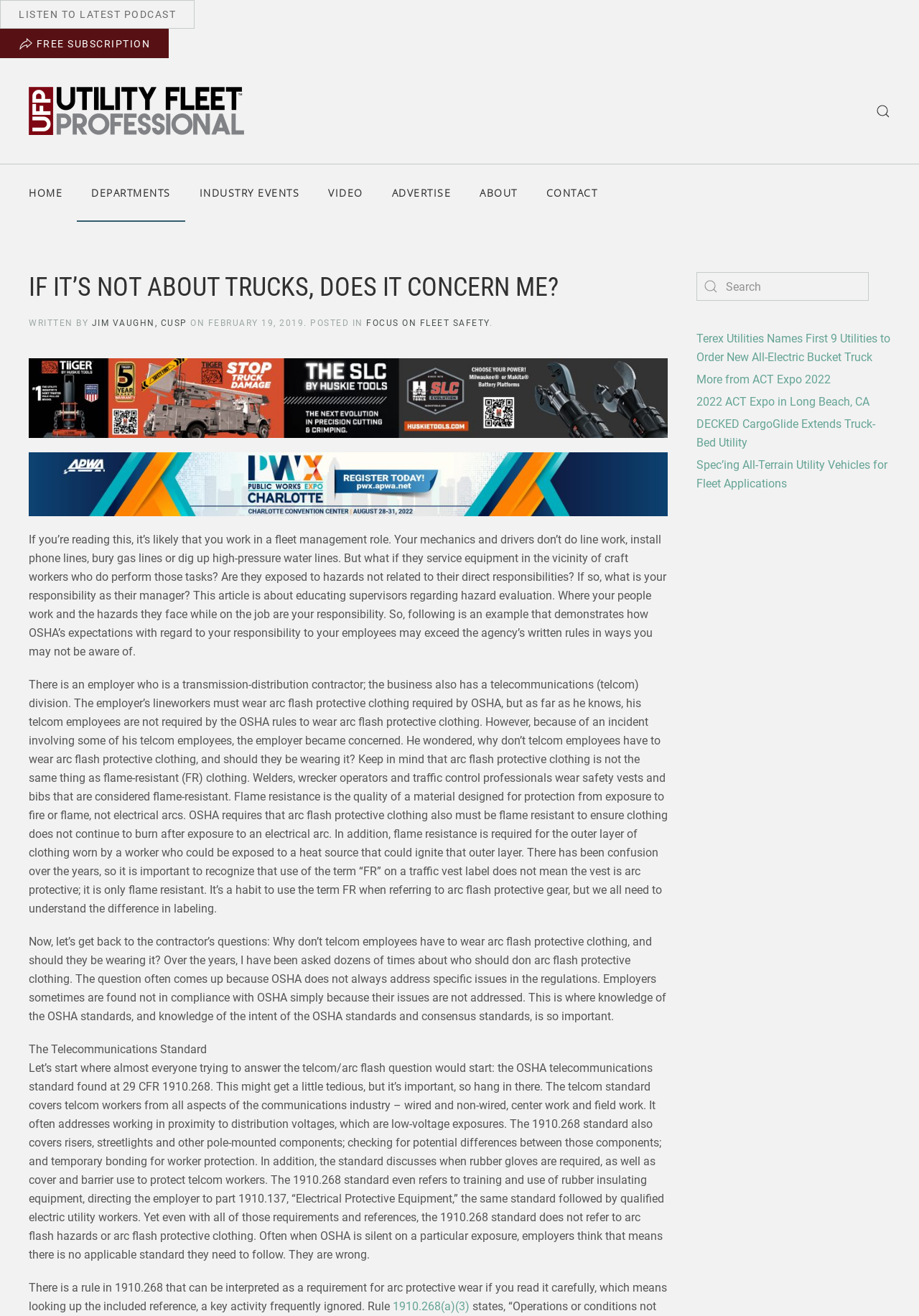Specify the bounding box coordinates of the element's region that should be clicked to achieve the following instruction: "read article about fleet safety". The bounding box coordinates consist of four float numbers between 0 and 1, in the format [left, top, right, bottom].

[0.398, 0.242, 0.532, 0.25]